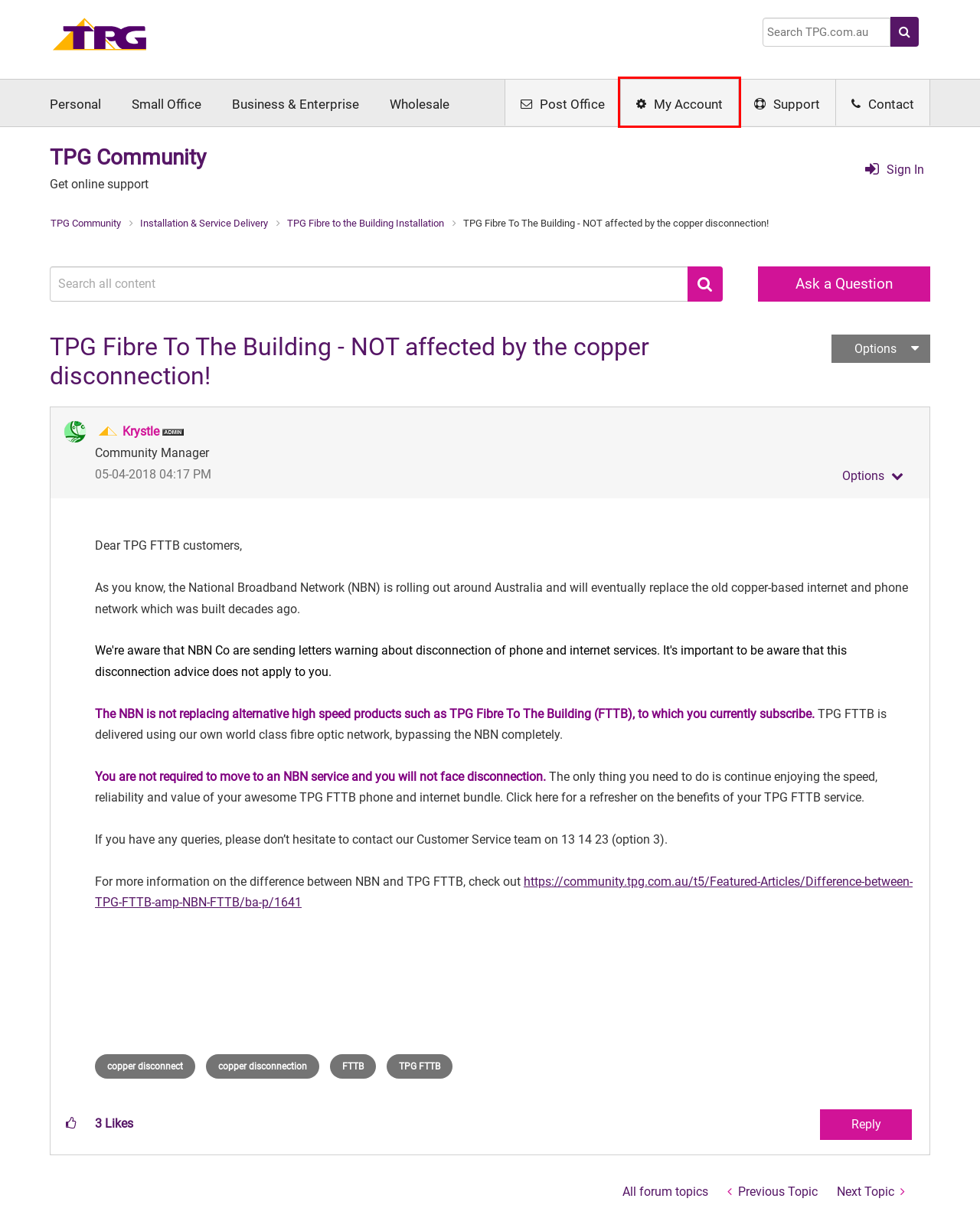Take a look at the provided webpage screenshot featuring a red bounding box around an element. Select the most appropriate webpage description for the page that loads after clicking on the element inside the red bounding box. Here are the candidates:
A. Sign In to TPG Community - TPG Community
B. About Krystle - TPG Community
C. TPG My Account Login
D. nbn®, Internet & Mobile Service Provider | TPG
E. Contact Us | TPG
F. Compare Internet Plans | TPG
G. Online Safety & Content Filtering | TPG website
H. Peering Guidelines | TPG website

C